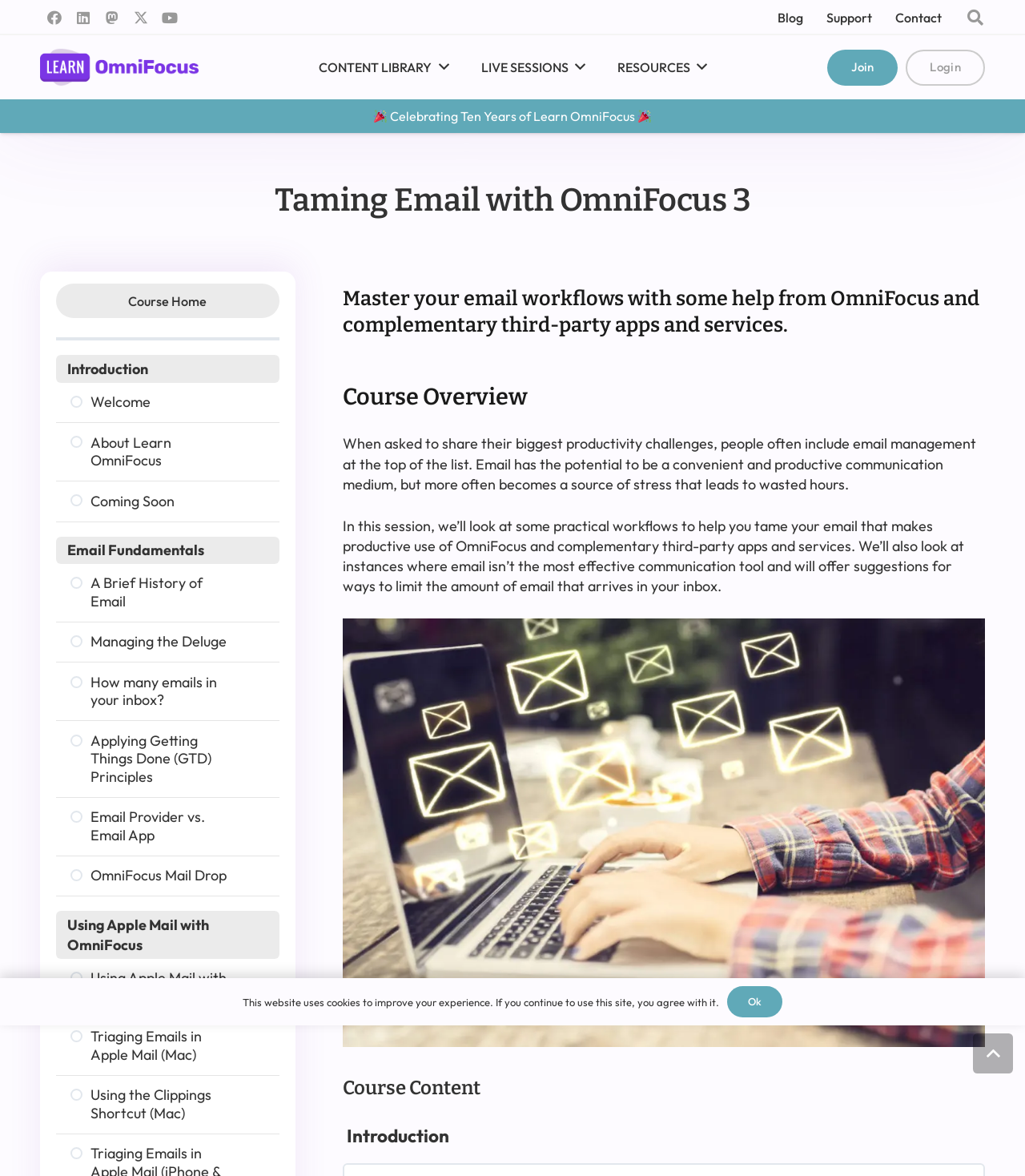Please provide a detailed answer to the question below based on the screenshot: 
What is the name of the course?

I found the course name by looking at the heading element with the text 'Taming Email with OmniFocus 3' which is located at the top of the webpage.